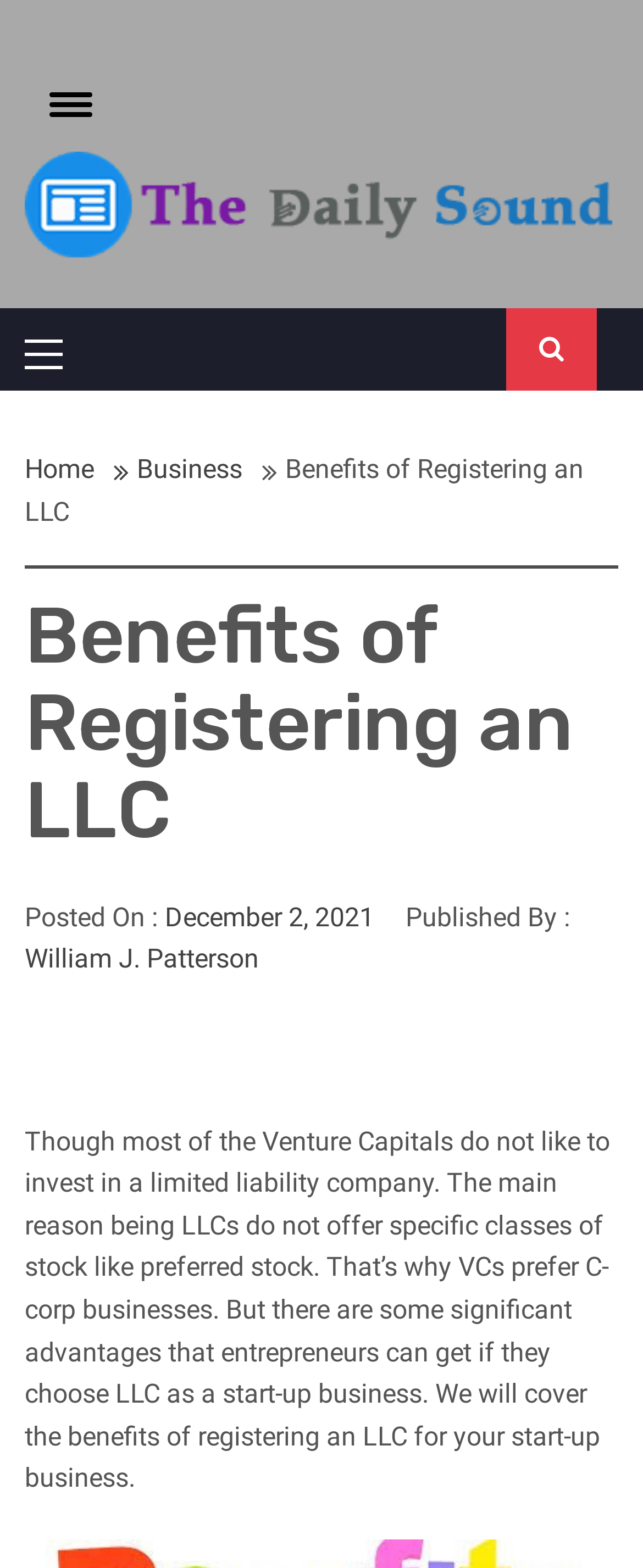Find the bounding box coordinates for the HTML element described as: "parent_node: THE DAILY SOUND". The coordinates should consist of four float values between 0 and 1, i.e., [left, top, right, bottom].

[0.038, 0.122, 0.962, 0.139]